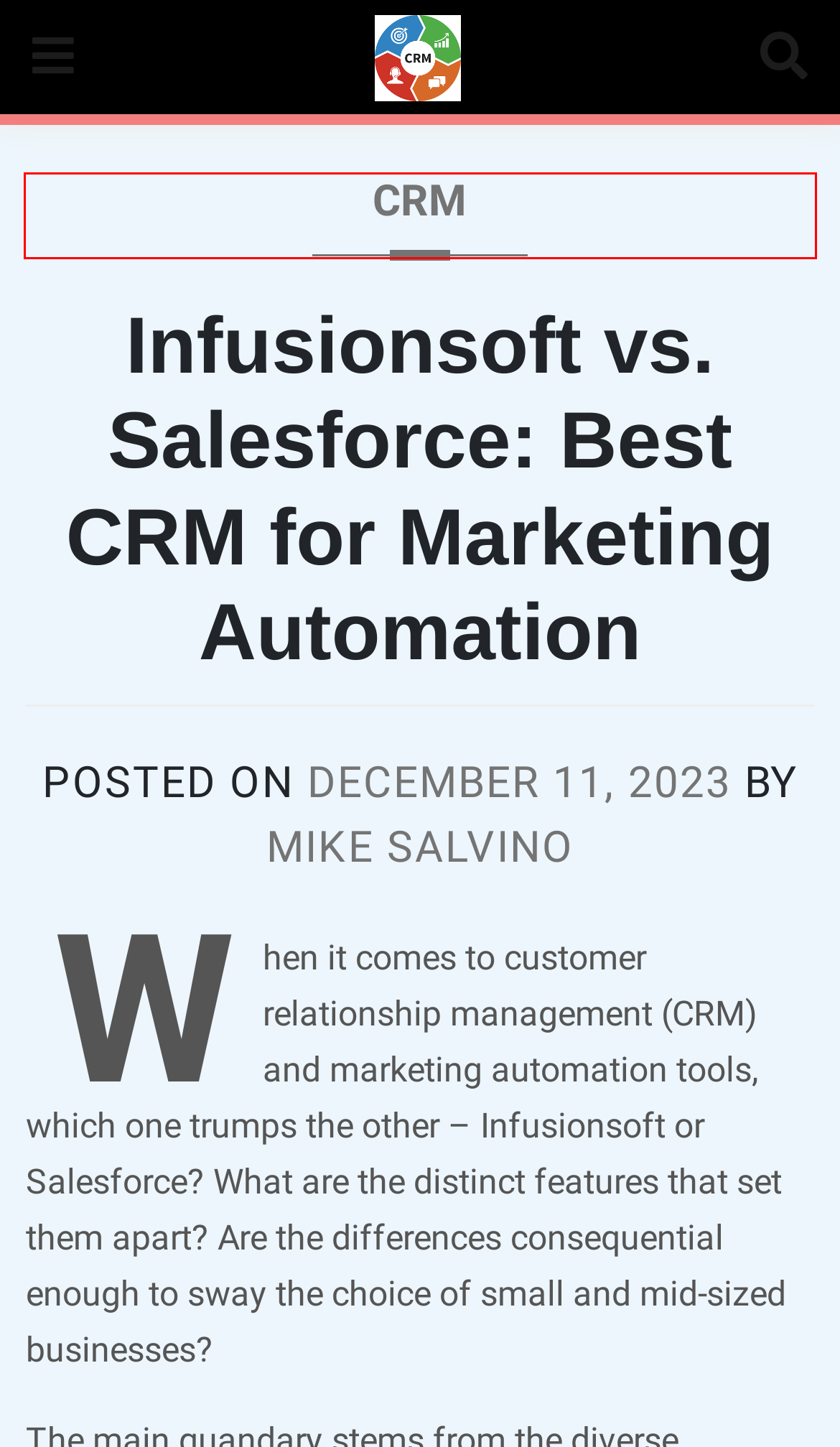Look at the screenshot of a webpage that includes a red bounding box around a UI element. Select the most appropriate webpage description that matches the page seen after clicking the highlighted element. Here are the candidates:
A. Custom CRM - Generate your softwafe with Flatlogic
B. Software – GrupoCRM
C. Marketing Automation – GrupoCRM
D. Implementation – GrupoCRM
E. Mike Salvino – GrupoCRM
F. crm – GrupoCRM
G. Infusionsoft – GrupoCRM
H. Zoho CRM | Top-rated Sales CRM Software by Customers

F